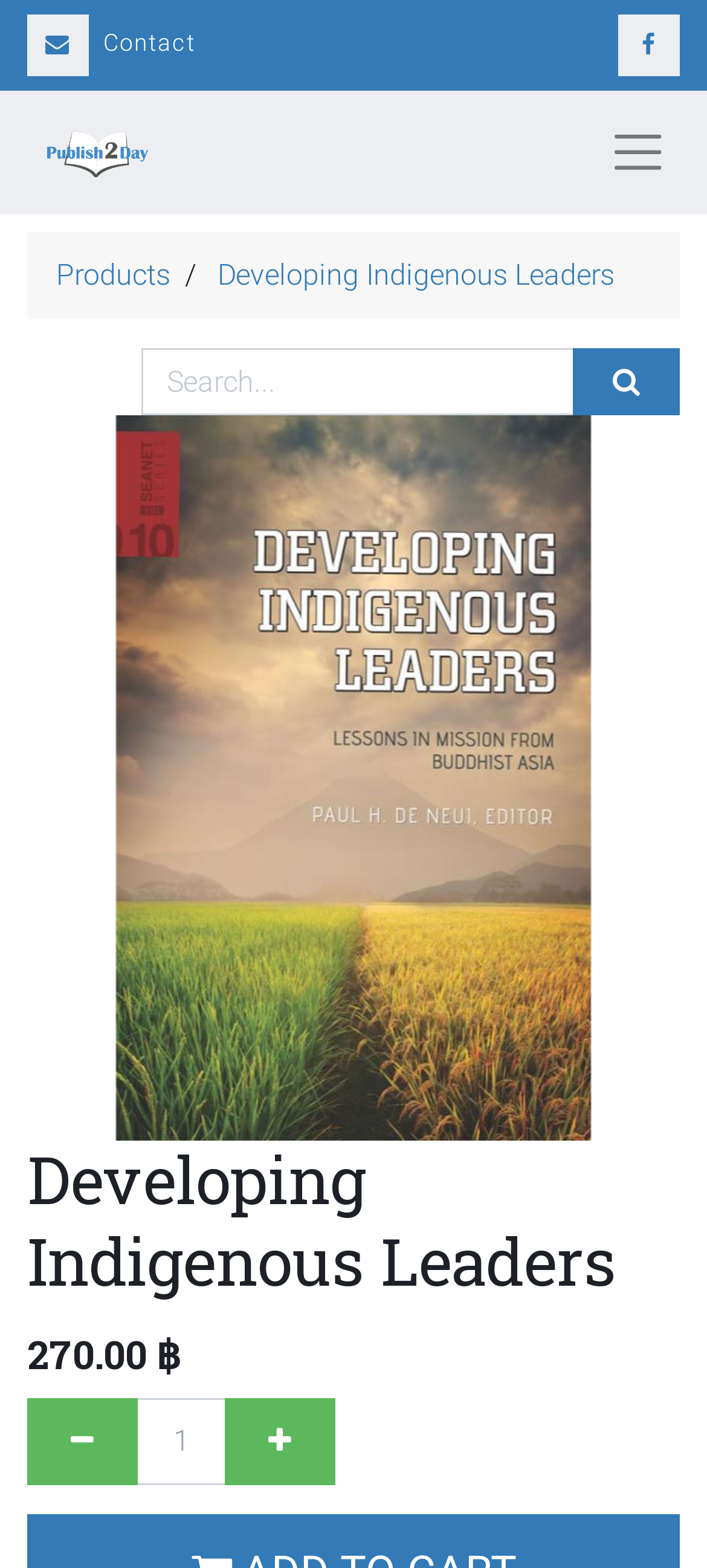What is the price of the product?
Provide a well-explained and detailed answer to the question.

The price of the product is displayed below the heading 'Developing Indigenous Leaders', and it is 270.00 ฿.